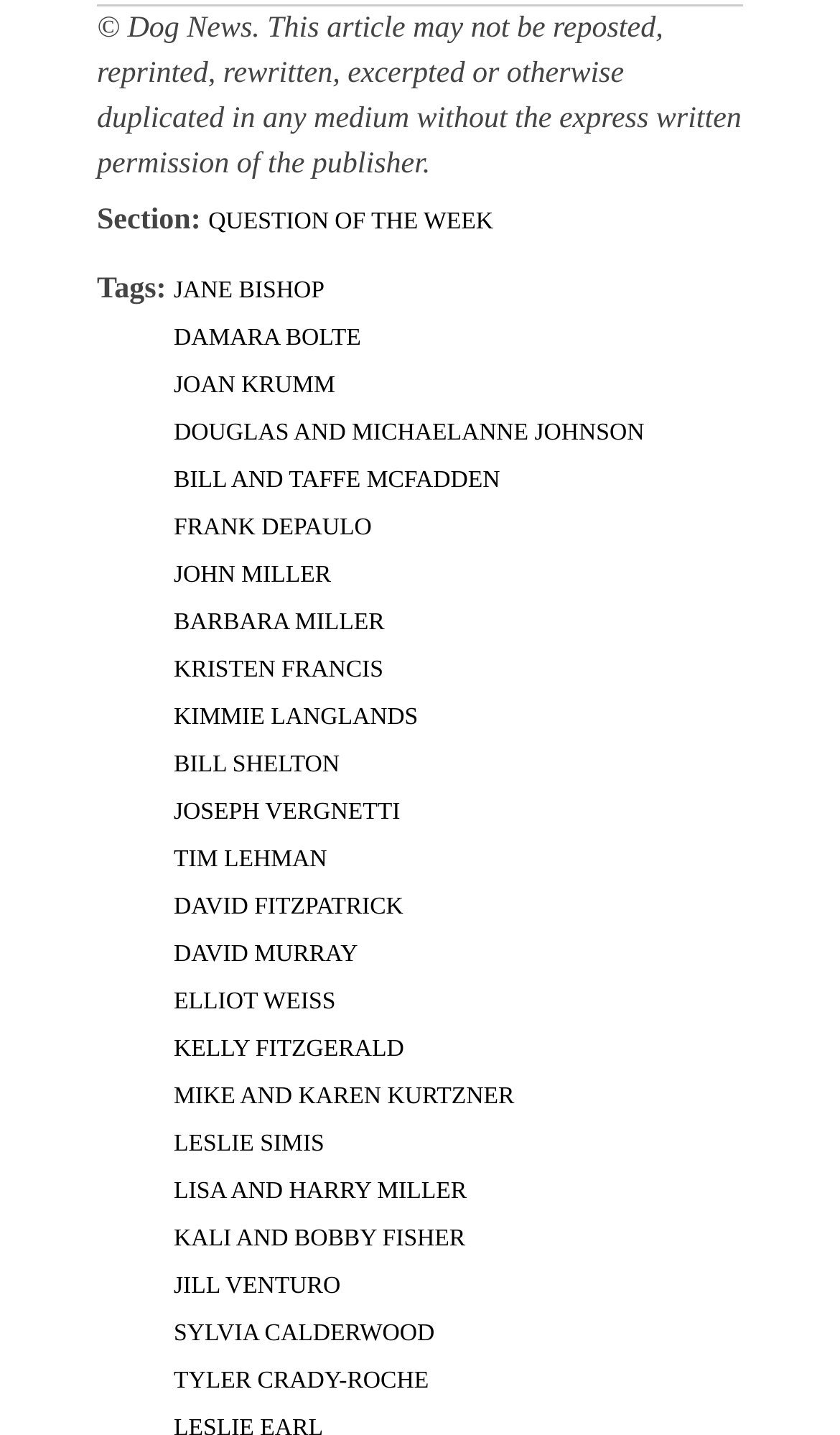Respond with a single word or phrase for the following question: 
Who are the authors mentioned on this webpage?

Multiple authors